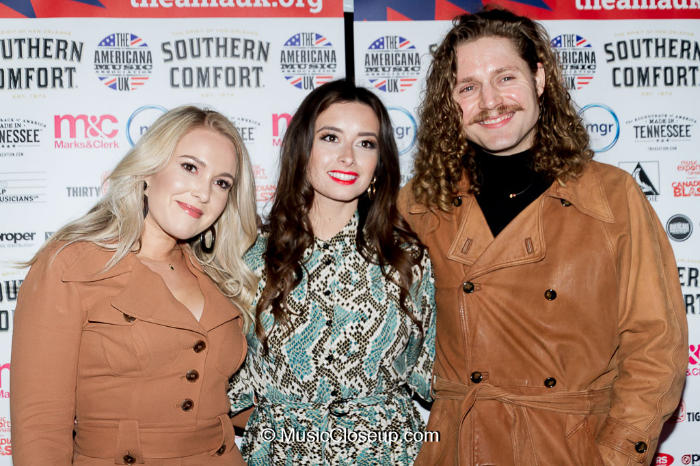Give a one-word or short phrase answer to this question: 
What is the dominant color of the patterned dress?

Green